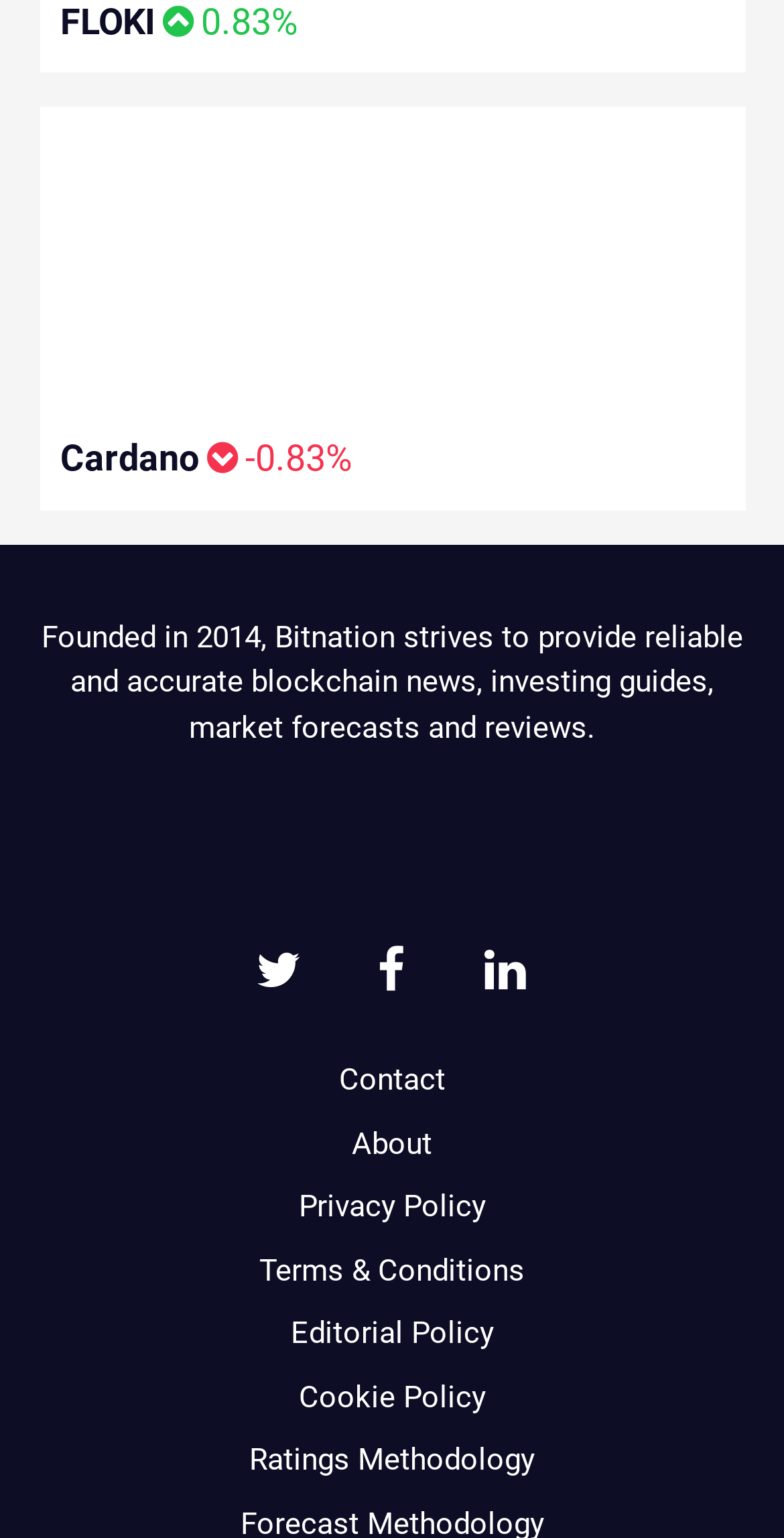Determine the bounding box coordinates for the area you should click to complete the following instruction: "Visit Cardano".

[0.077, 0.284, 0.254, 0.311]